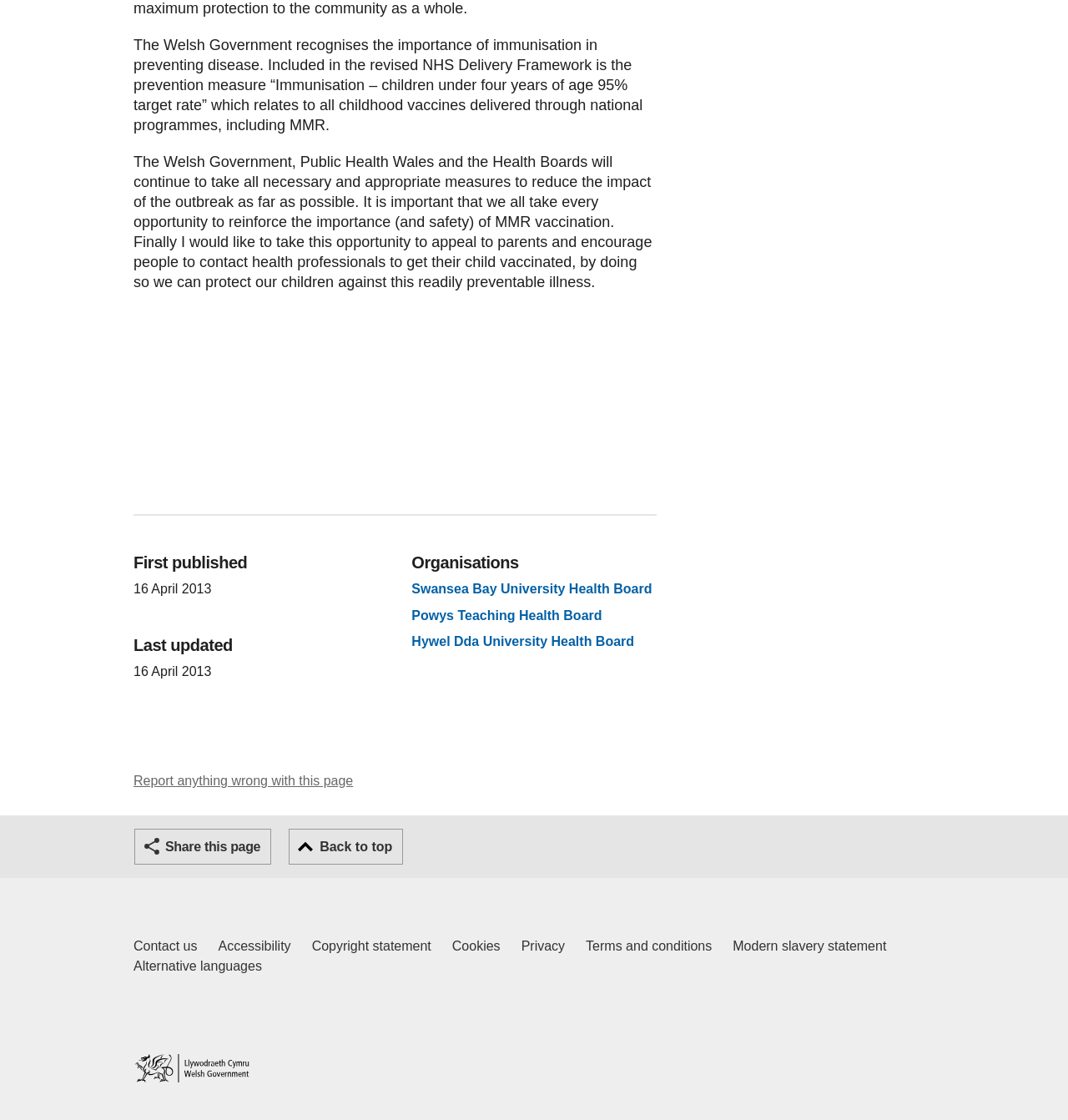What is the last link in the footer section?
Using the information from the image, give a concise answer in one word or a short phrase.

Home